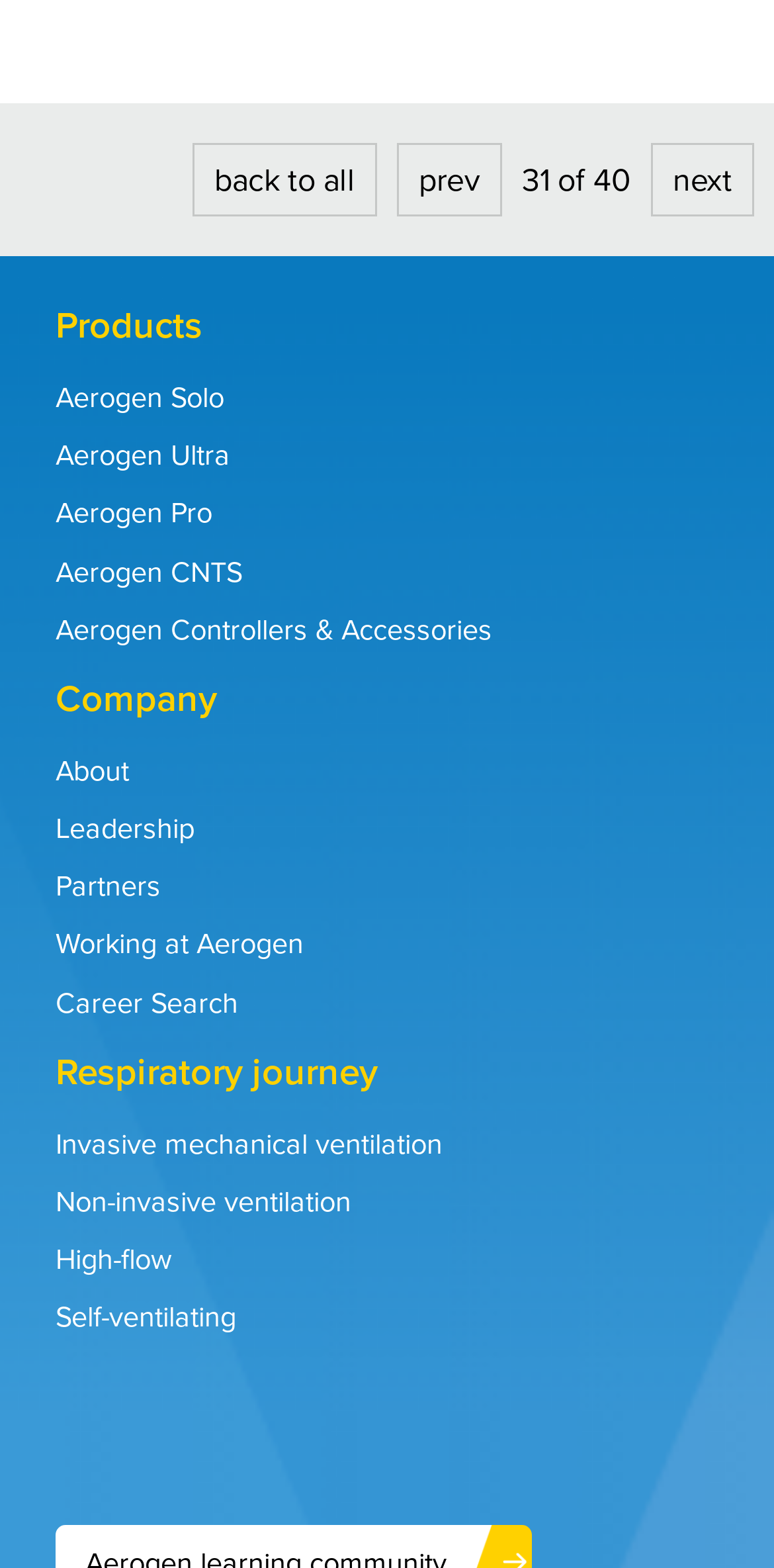What is the current page number?
Offer a detailed and exhaustive answer to the question.

I found the text '31 of 40' which indicates the current page number and the total number of pages.